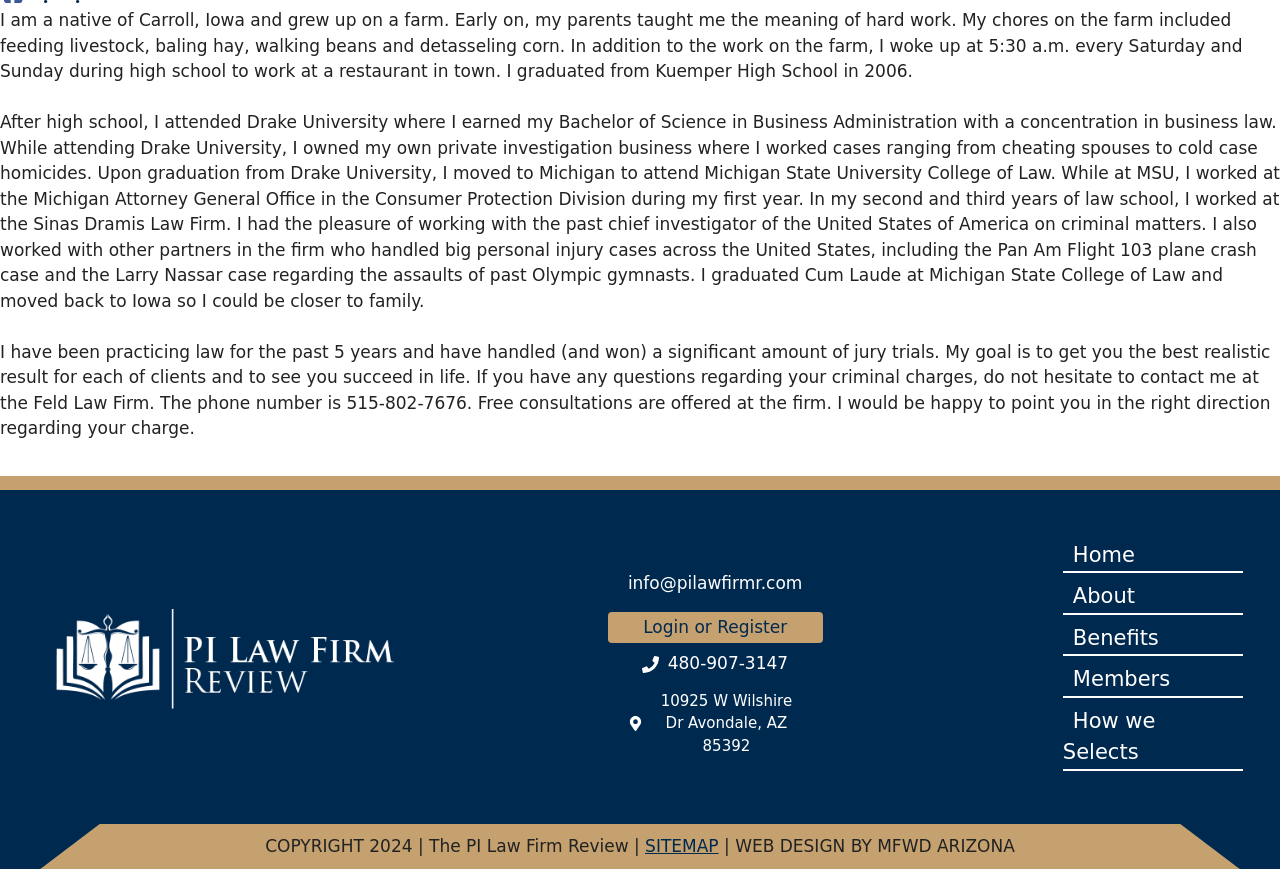Provide the bounding box coordinates of the HTML element this sentence describes: "info@pilawfirmr.com". The bounding box coordinates consist of four float numbers between 0 and 1, i.e., [left, top, right, bottom].

[0.475, 0.64, 0.643, 0.704]